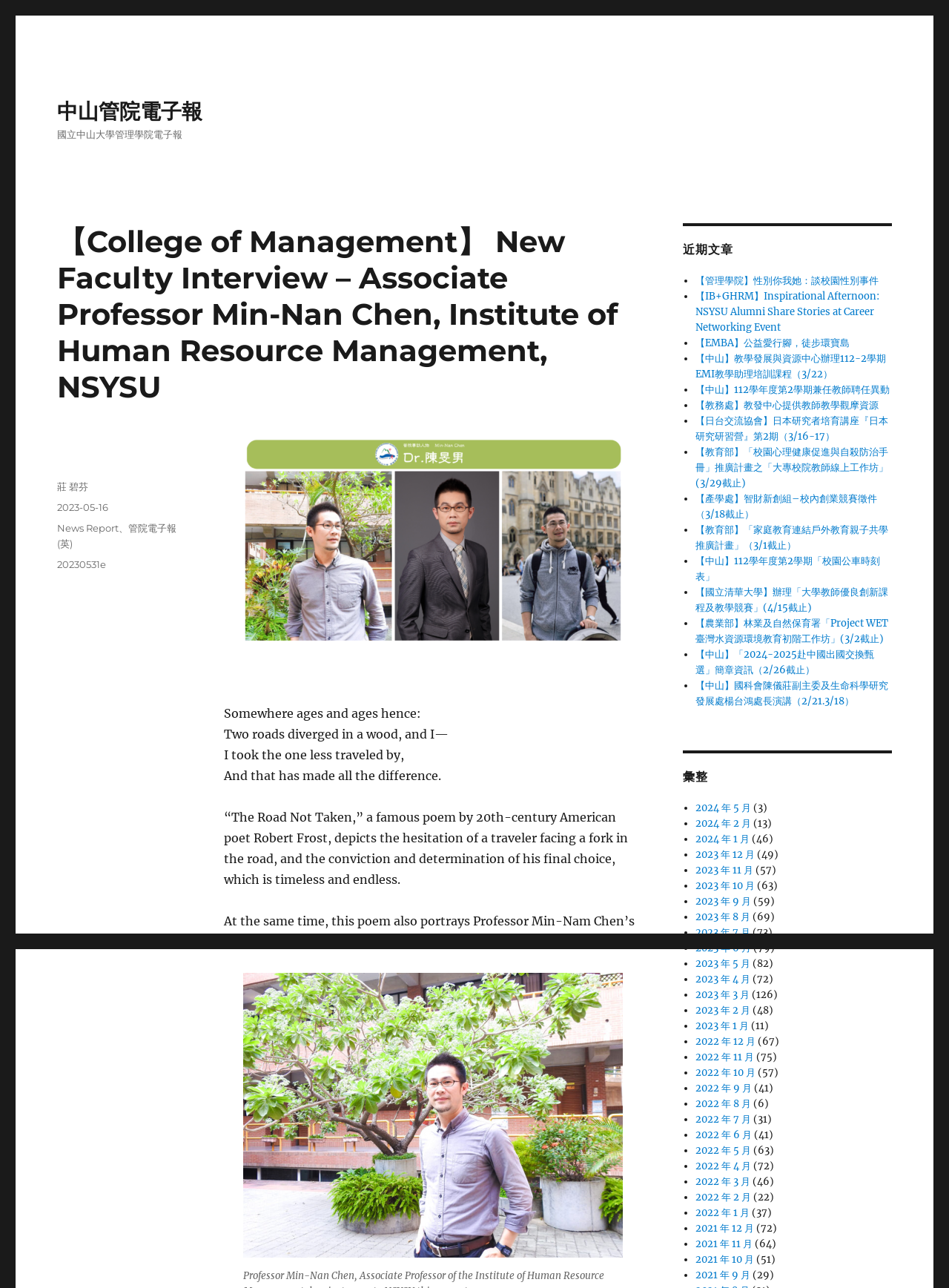What is the title of the poem mentioned in the article?
Using the image, provide a detailed and thorough answer to the question.

The article mentions a famous poem by Robert Frost, and the title of the poem is 'The Road Not Taken', which is mentioned in the text as a quote.